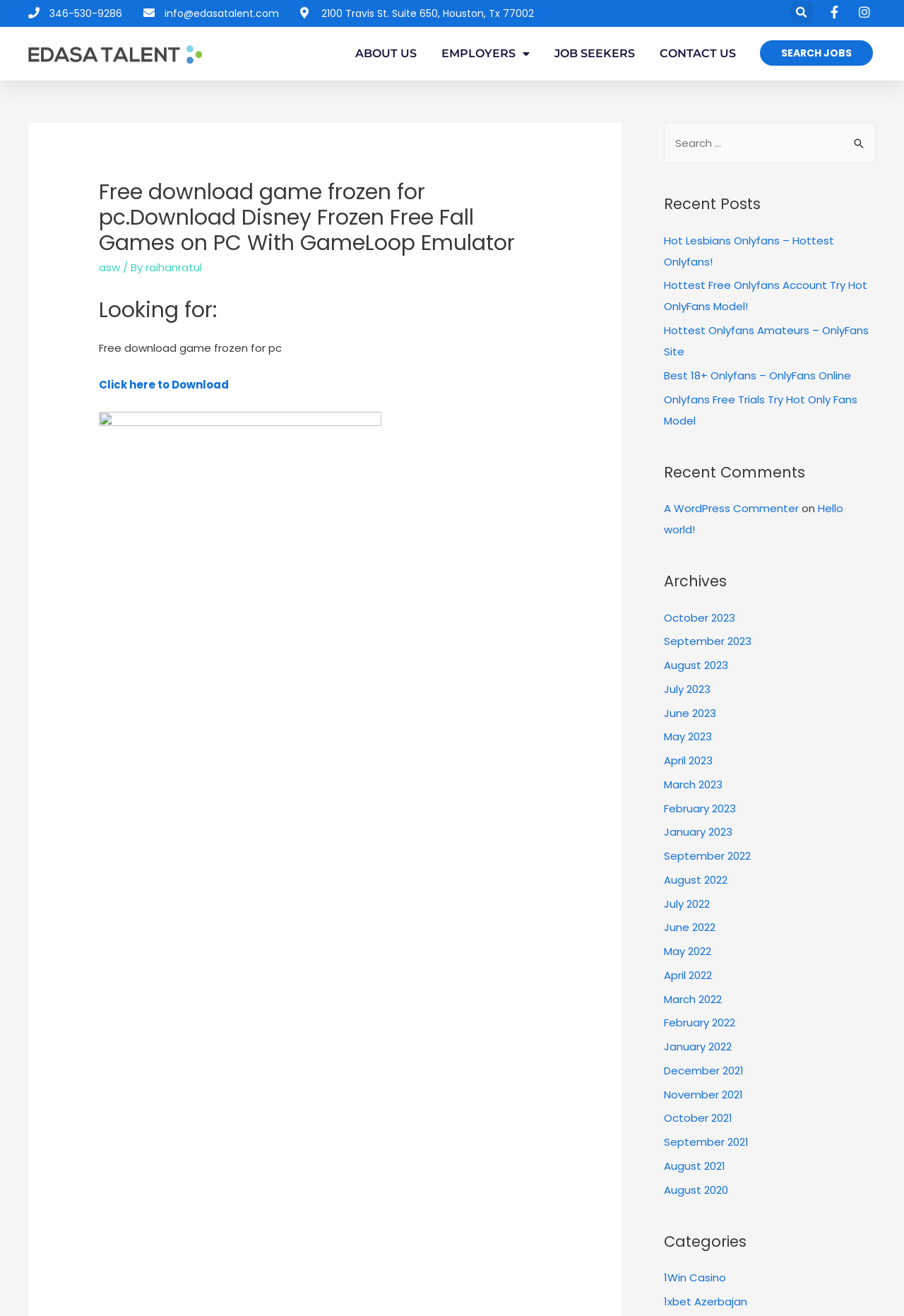Is there a search box on the webpage?
Based on the visual information, provide a detailed and comprehensive answer.

I found a search box element with the bounding box coordinates [0.734, 0.093, 0.969, 0.124] and a search button element with the bounding box coordinates [0.934, 0.093, 0.969, 0.115], indicating the presence of a search box on the webpage.